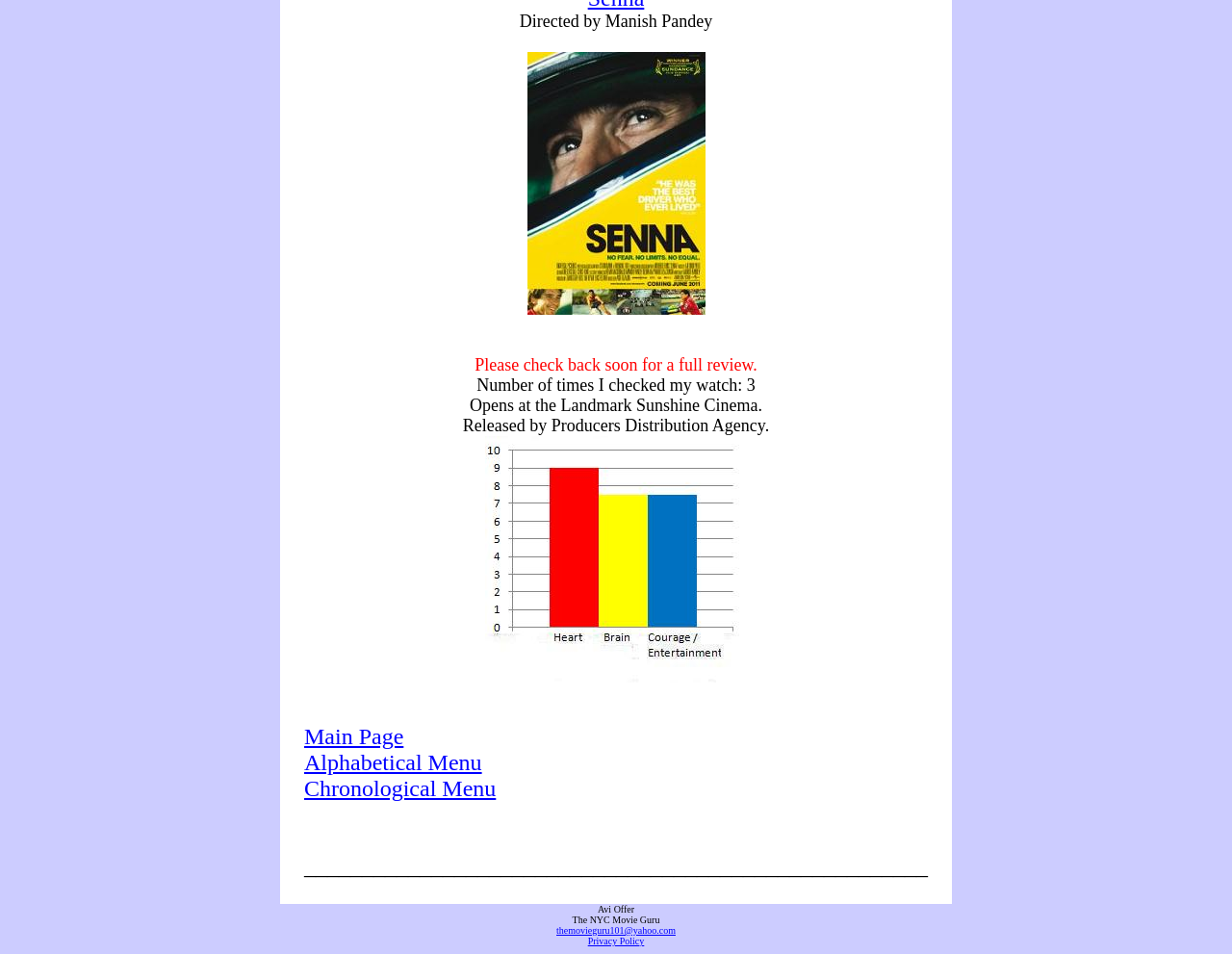Utilize the details in the image to thoroughly answer the following question: How many times did the reviewer check their watch?

The answer can be found in the StaticText element with the text 'Number of times I checked my watch: 3' which is located below the image.